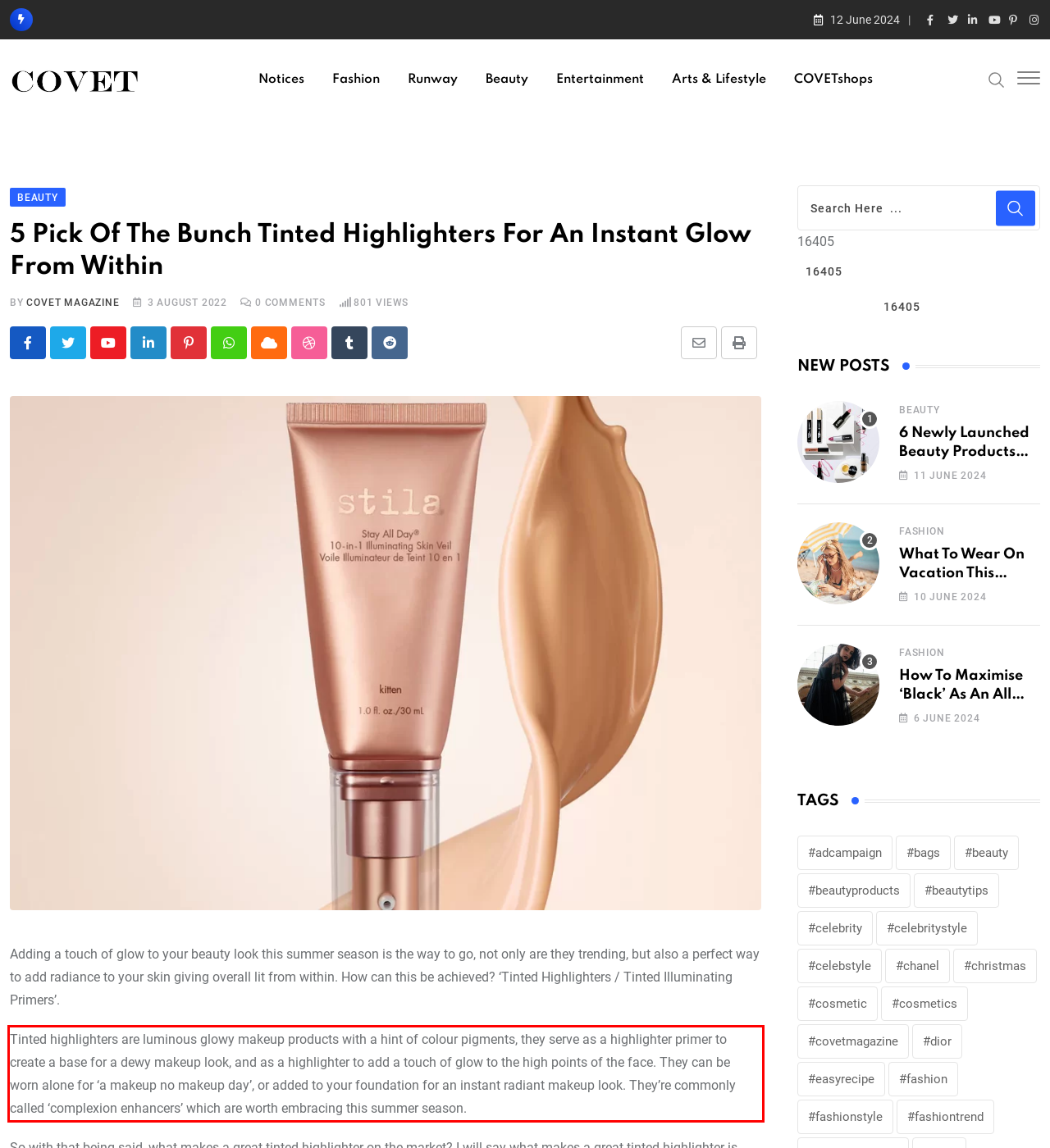Within the provided webpage screenshot, find the red rectangle bounding box and perform OCR to obtain the text content.

Tinted highlighters are luminous glowy makeup products with a hint of colour pigments, they serve as a highlighter primer to create a base for a dewy makeup look, and as a highlighter to add a touch of glow to the high points of the face. They can be worn alone for ‘a makeup no makeup day’, or added to your foundation for an instant radiant makeup look. They’re commonly called ‘complexion enhancers’ which are worth embracing this summer season.